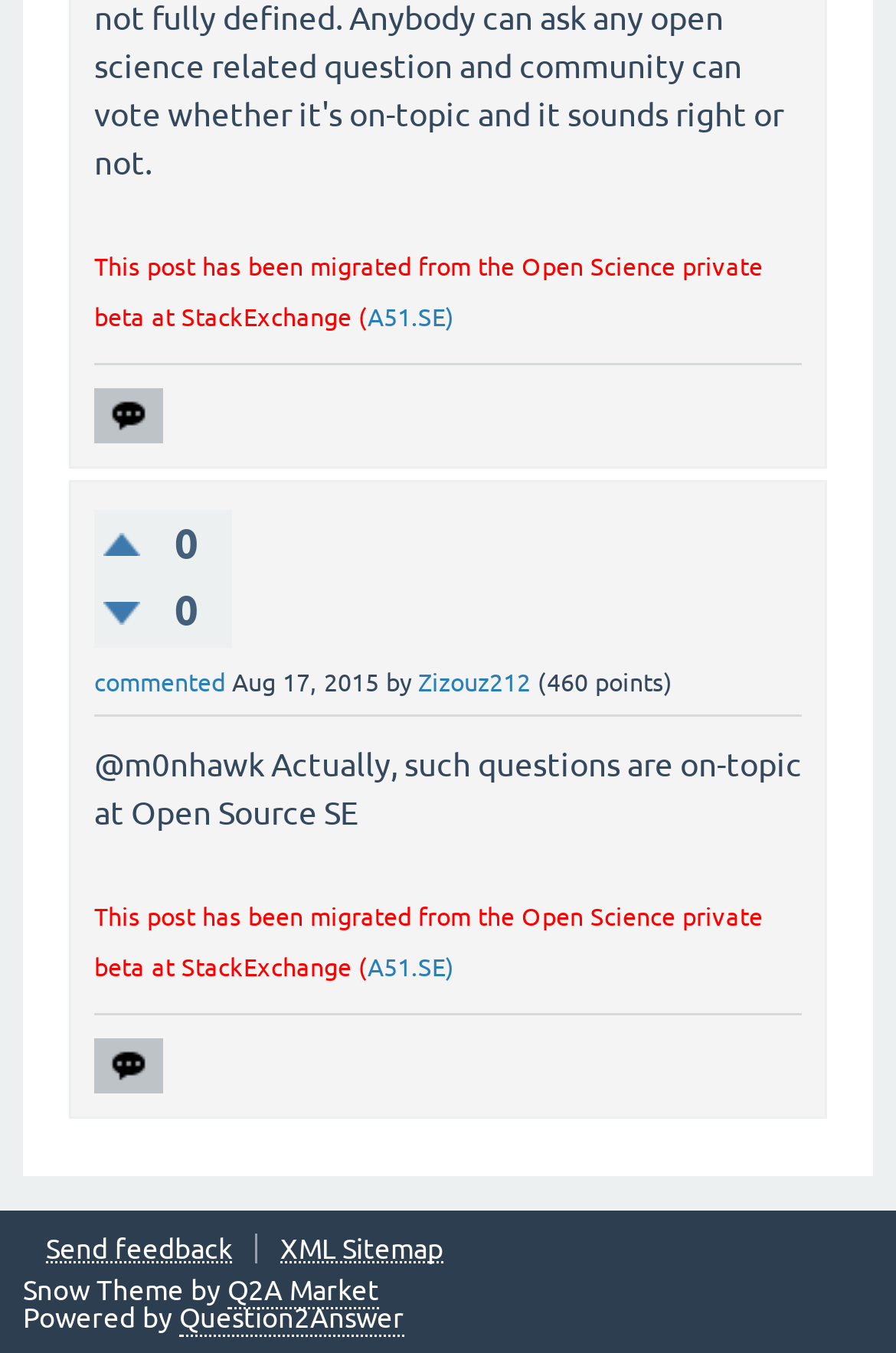Based on the element description "commented", predict the bounding box coordinates of the UI element.

[0.105, 0.49, 0.251, 0.517]